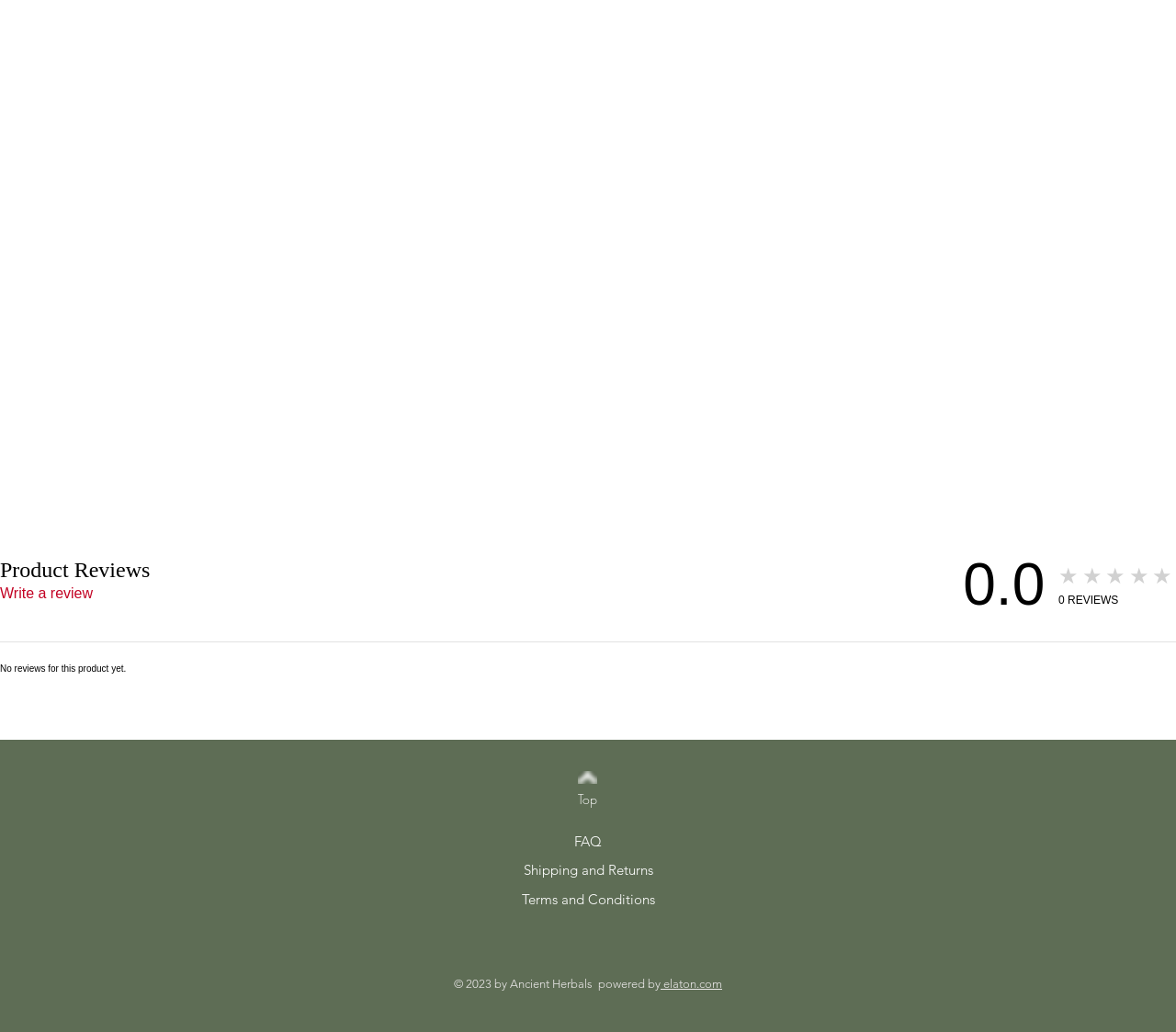Given the element description Fórmula Médica Estéreo, predict the bounding box coordinates for the UI element in the webpage screenshot. The format should be (top-left x, top-left y, bottom-right x, bottom-right y), and the values should be between 0 and 1.

None